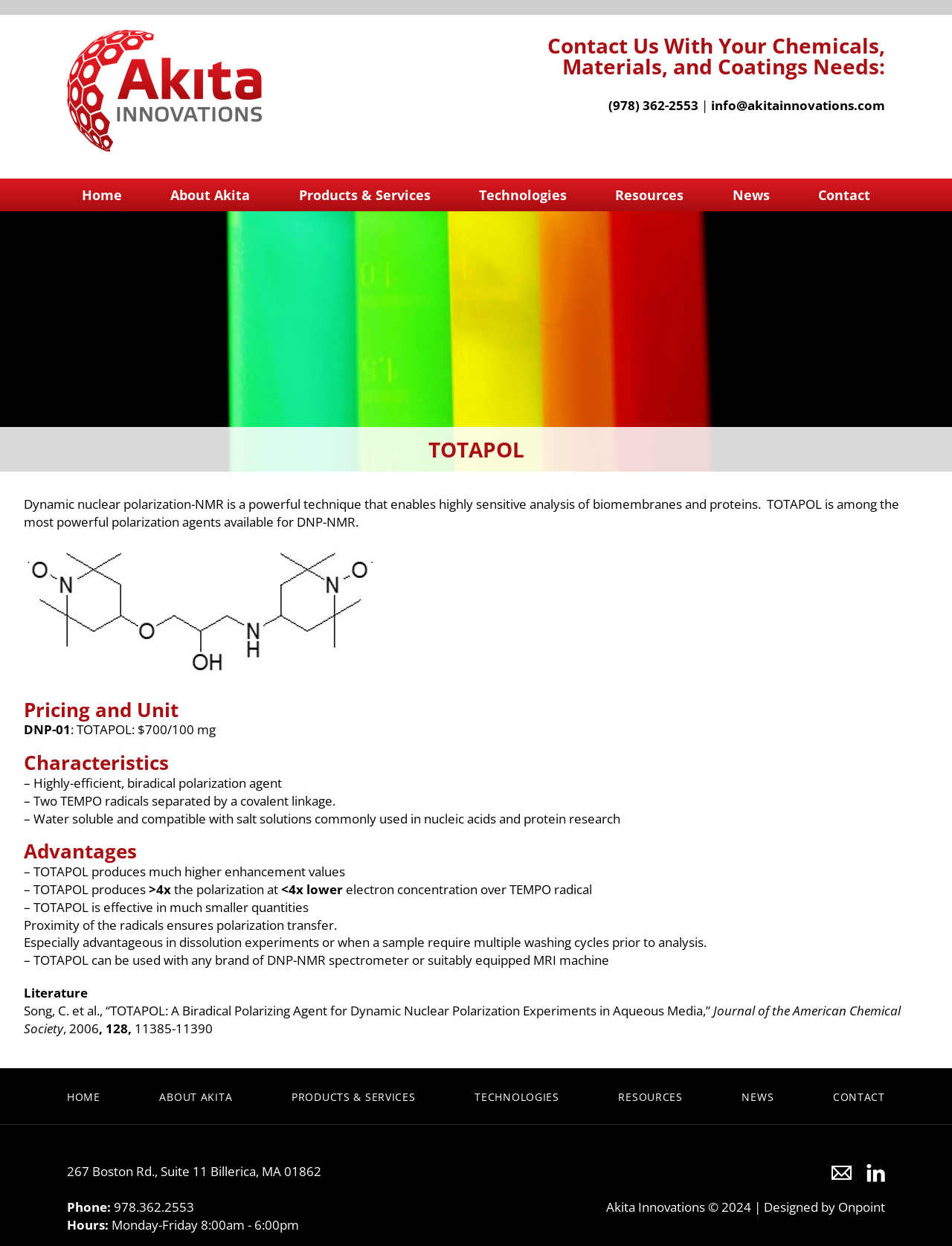Analyze the image and provide a detailed answer to the question: What is the purpose of TOTAPOL?

I found the purpose of TOTAPOL by reading the text below the heading 'TOTAPOL', which explains that TOTAPOL is a powerful polarization agent available for DNP-NMR, enabling highly sensitive analysis of biomembranes and proteins.